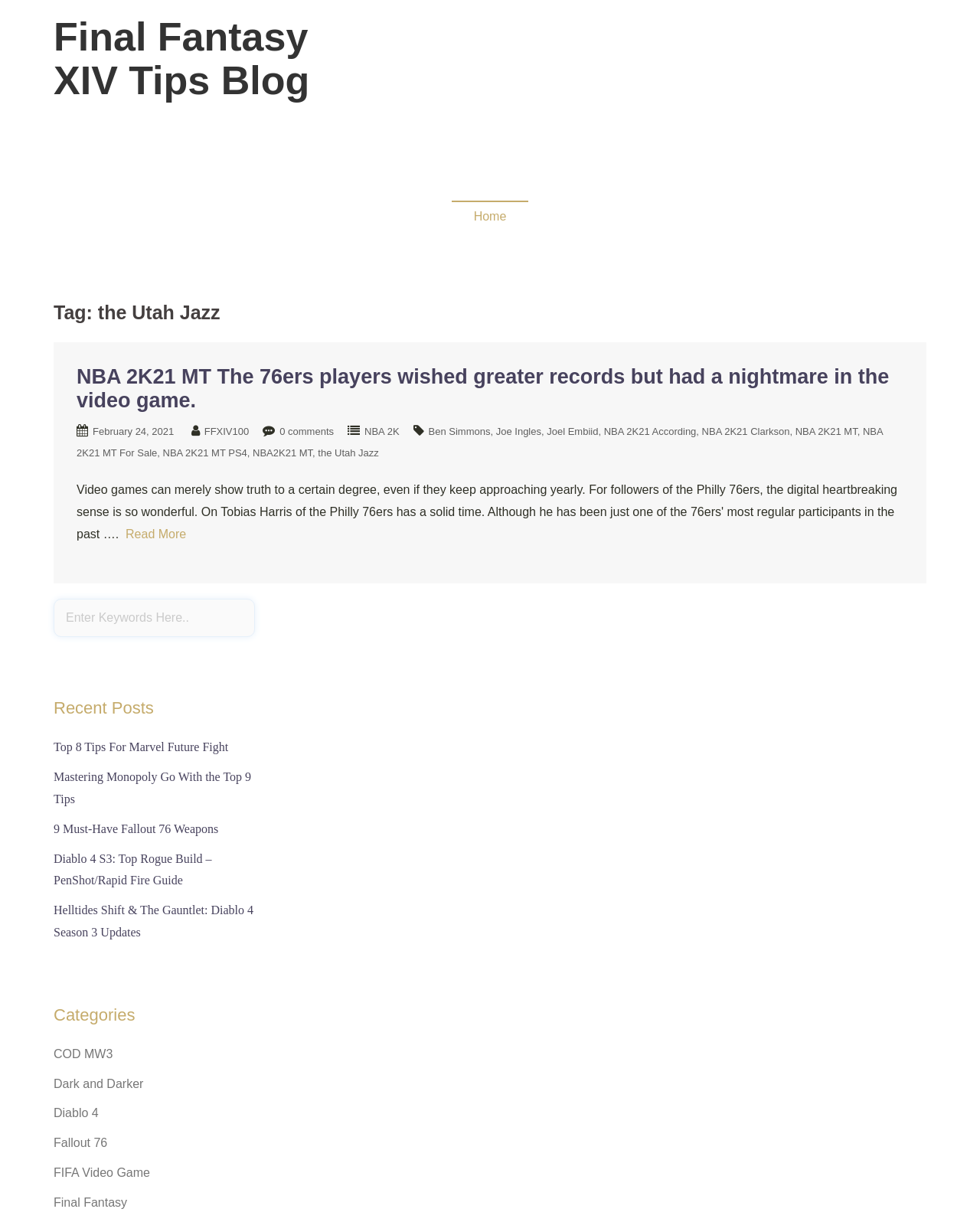Pinpoint the bounding box coordinates of the clickable area necessary to execute the following instruction: "View recent post about Top 8 Tips For Marvel Future Fight". The coordinates should be given as four float numbers between 0 and 1, namely [left, top, right, bottom].

[0.055, 0.606, 0.233, 0.617]